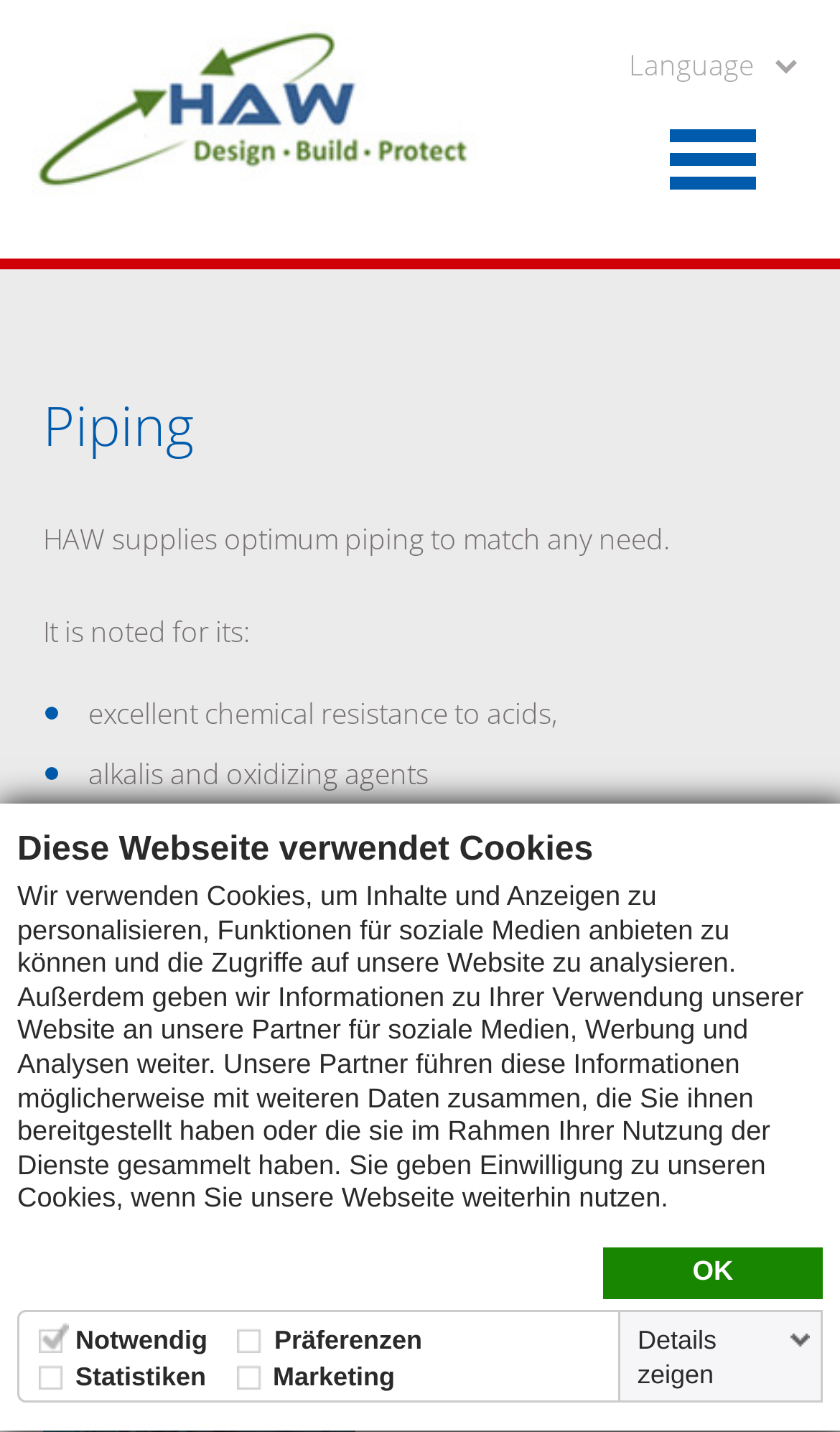Using the given description, provide the bounding box coordinates formatted as (top-left x, top-left y, bottom-right x, bottom-right y), with all values being floating point numbers between 0 and 1. Description: parent_node: Präferenzen

[0.283, 0.922, 0.316, 0.941]